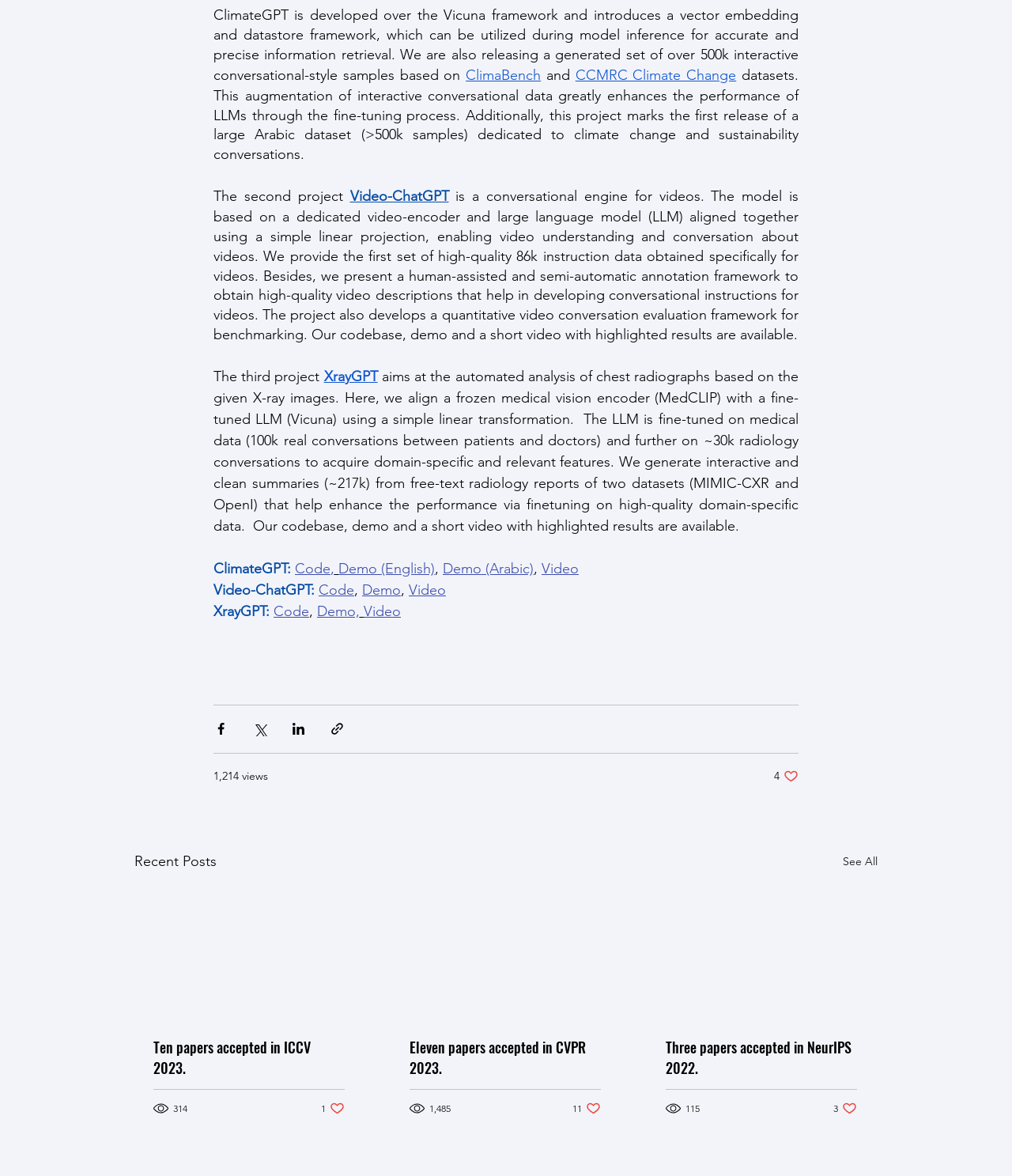Find the bounding box coordinates of the clickable area required to complete the following action: "See all recent posts".

[0.833, 0.723, 0.867, 0.742]